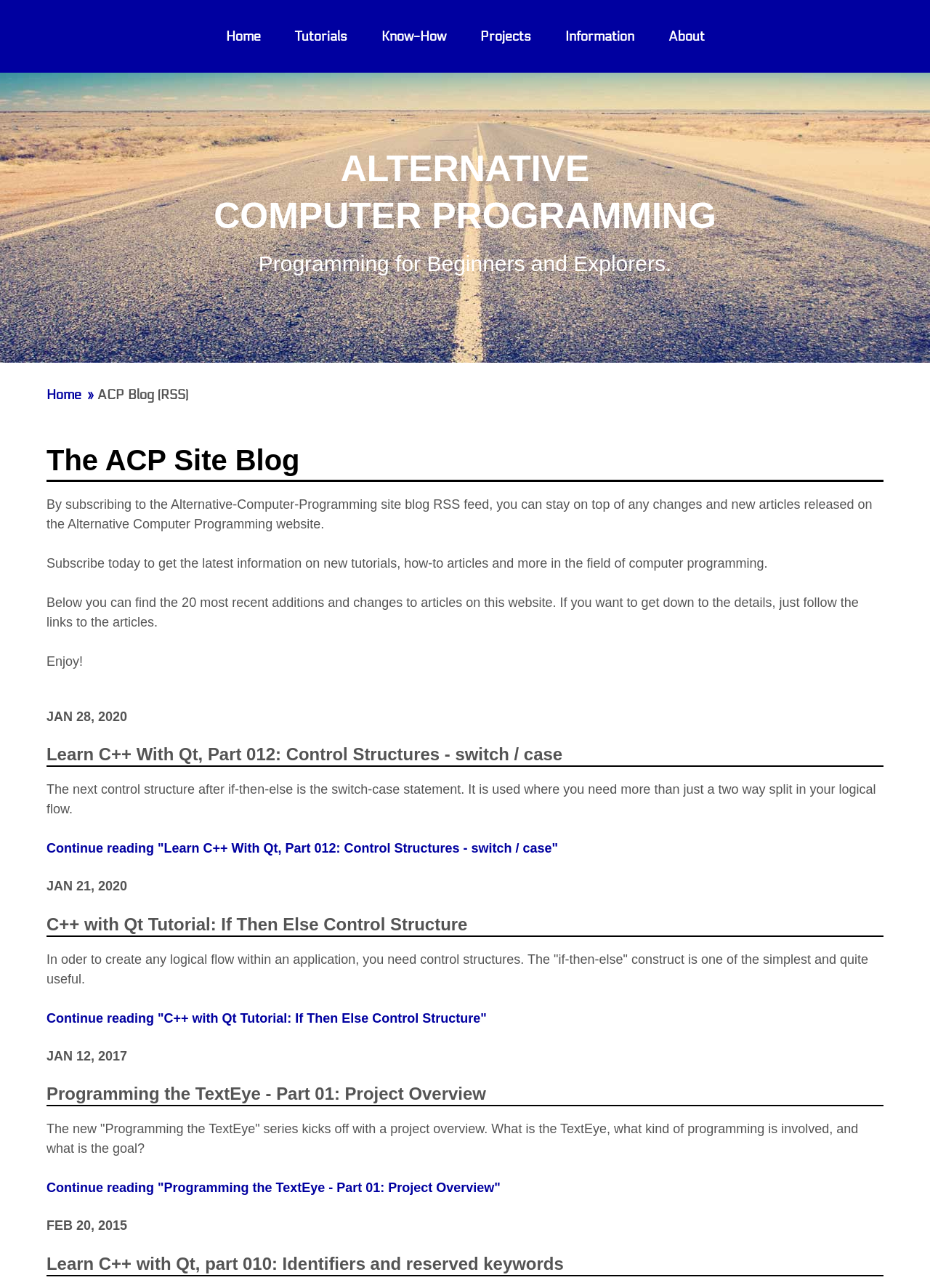Determine the main headline from the webpage and extract its text.

The ACP Site Blog